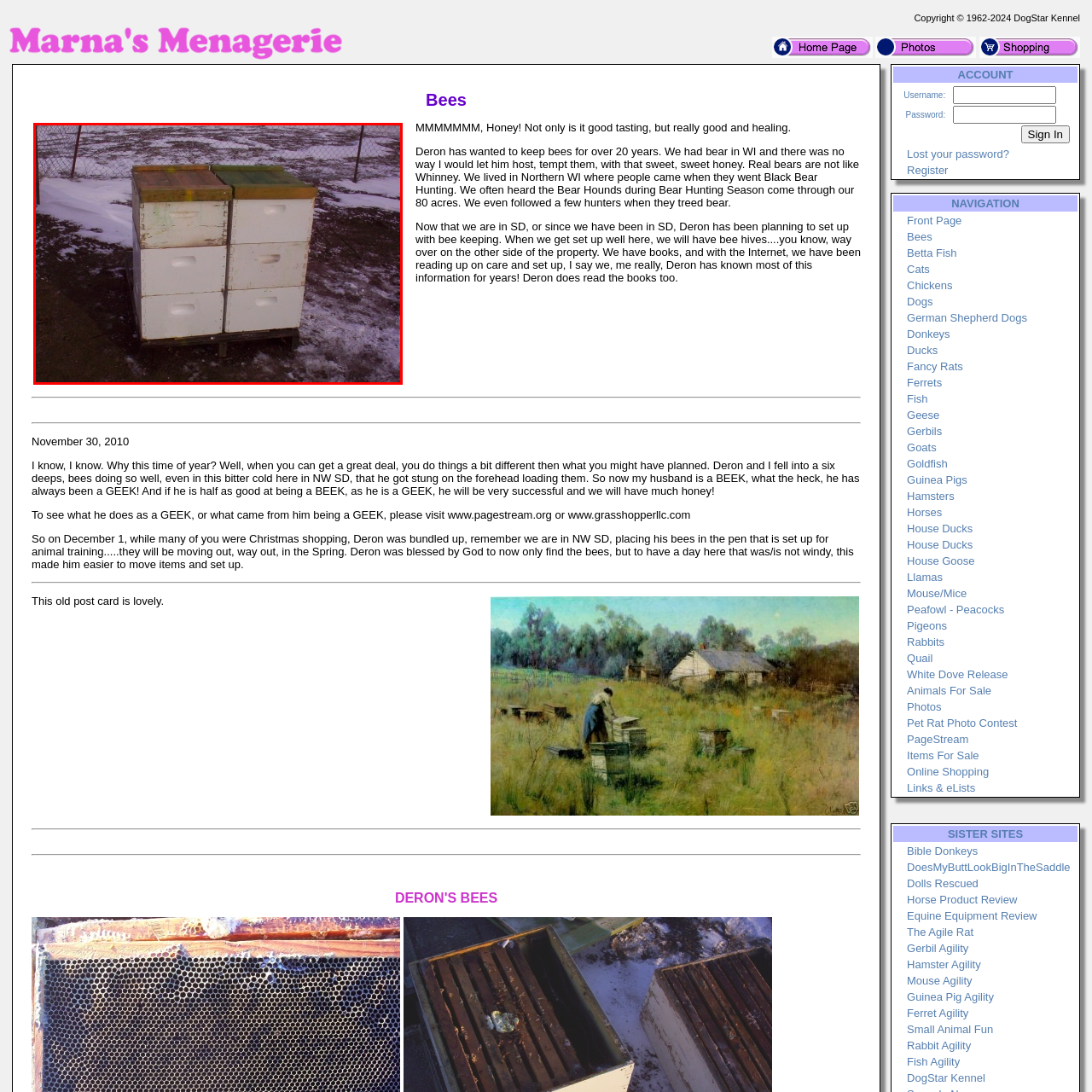Describe in detail the portion of the image that is enclosed within the red boundary.

The image features a stacked arrangement of beehives, showcasing their distinct design typically used for beekeeping. The hives possess a mix of colors on the lid, with one side painted a vibrant green and the other a warm brown, indicating potential previous use or weathering. The white wooden boxes, designed to house bee colonies, display signs of wear, emphasizing their practical function in outdoor settings. The beehives are placed on a wooden pallet, which elevates them from the snowy ground, while a wire fence and snow-covered terrain frame the background, hinting at a rural setting, likely during the cold months. This scene brings to life the realities of beekeeping, especially in colder climates where beekeepers prepare to manage hives during winter.